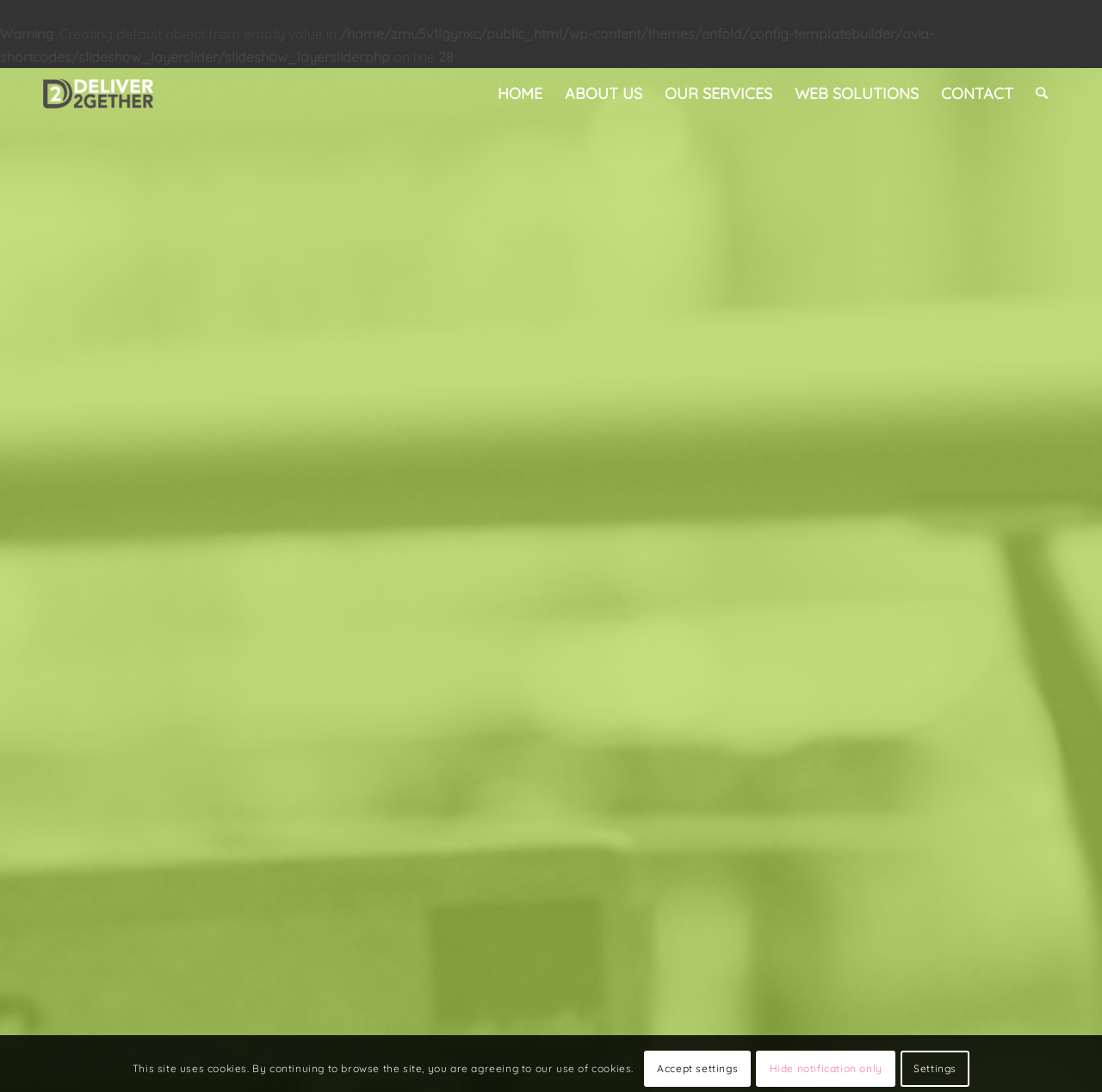Please locate the bounding box coordinates of the element's region that needs to be clicked to follow the instruction: "contact the company". The bounding box coordinates should be provided as four float numbers between 0 and 1, i.e., [left, top, right, bottom].

[0.844, 0.062, 0.93, 0.109]